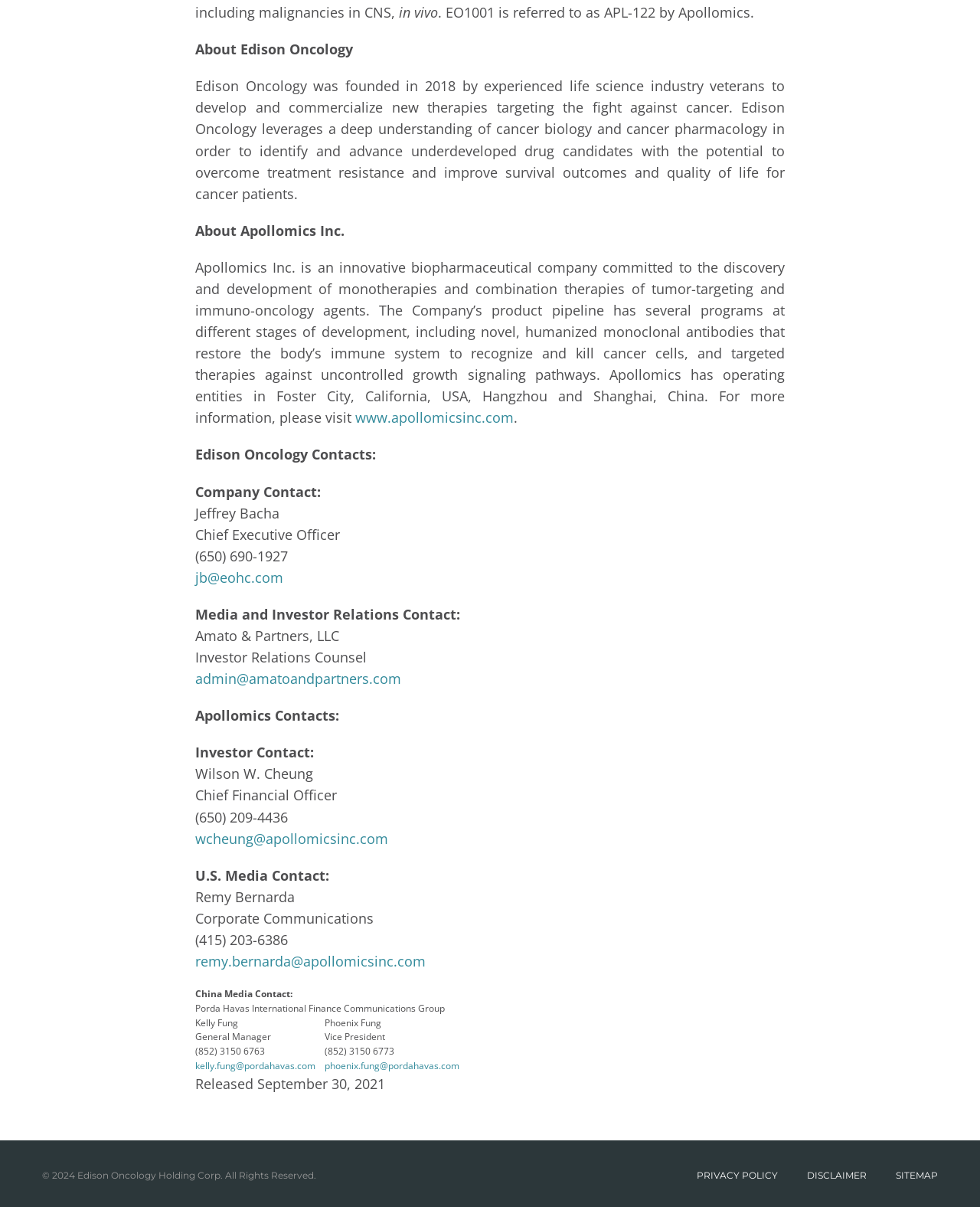Could you highlight the region that needs to be clicked to execute the instruction: "view Edison Oncology Holding Corp"?

[0.079, 0.969, 0.225, 0.979]